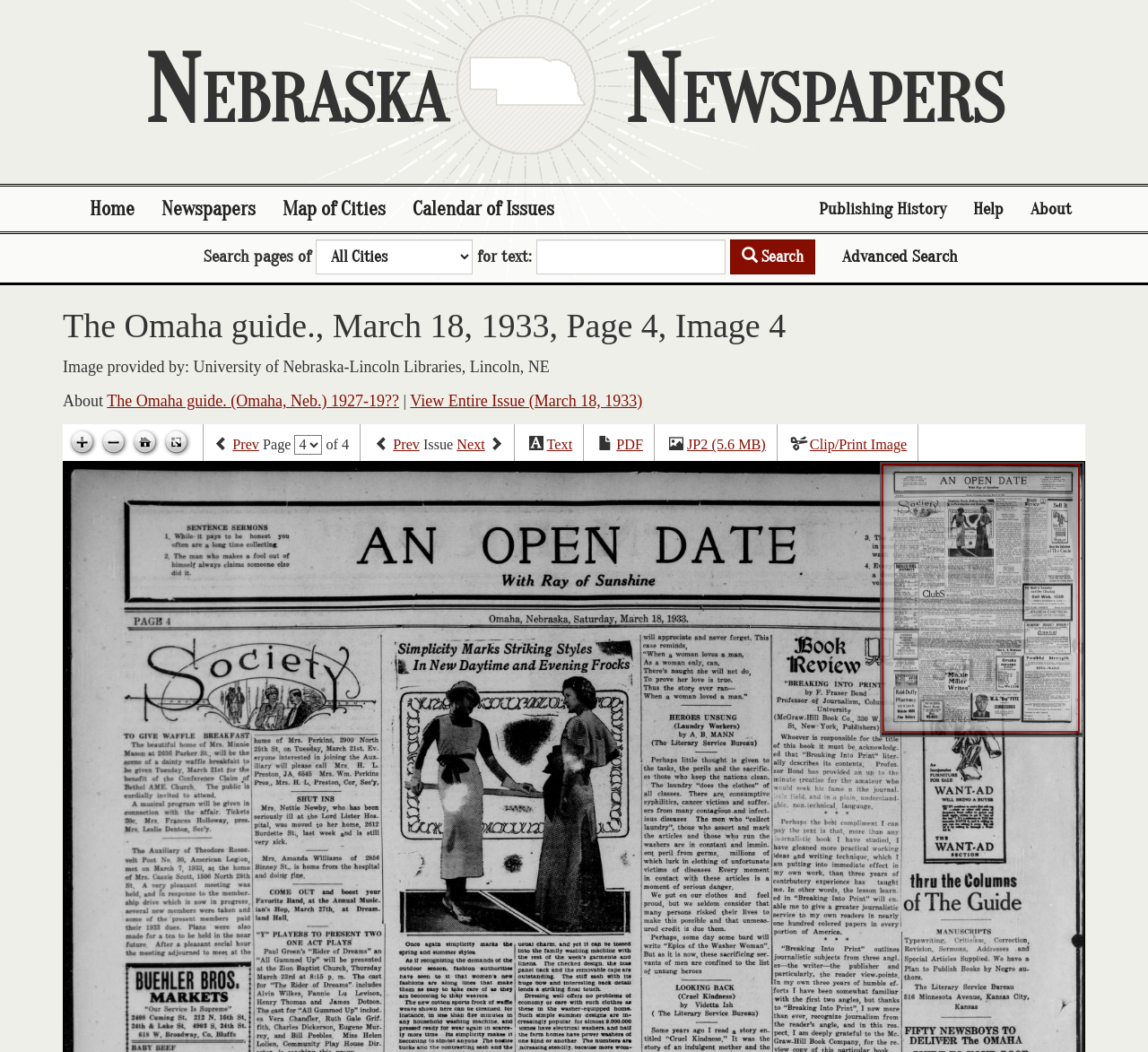Please reply to the following question using a single word or phrase: 
What is the date of the newspaper issue displayed?

March 18, 1933